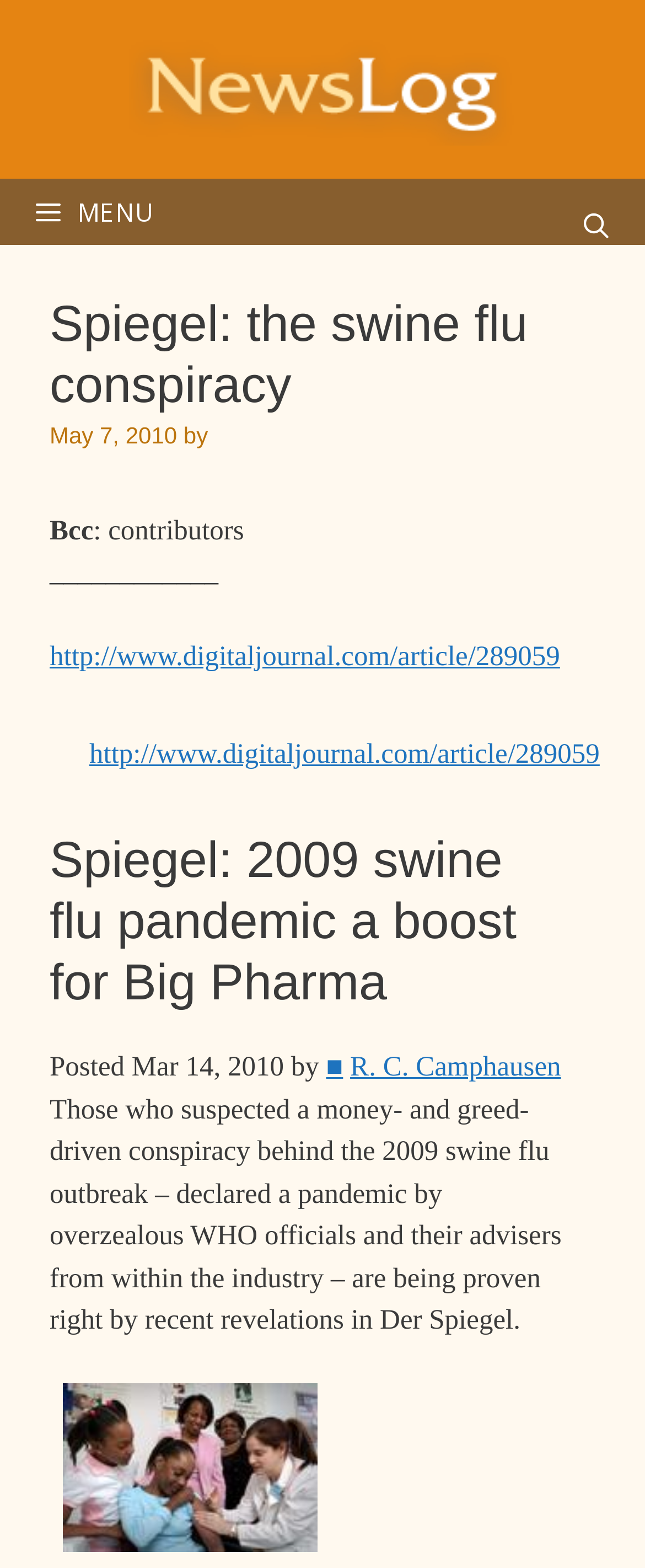Specify the bounding box coordinates of the area that needs to be clicked to achieve the following instruction: "Read the article by R. C. Camphausen".

[0.543, 0.671, 0.87, 0.691]